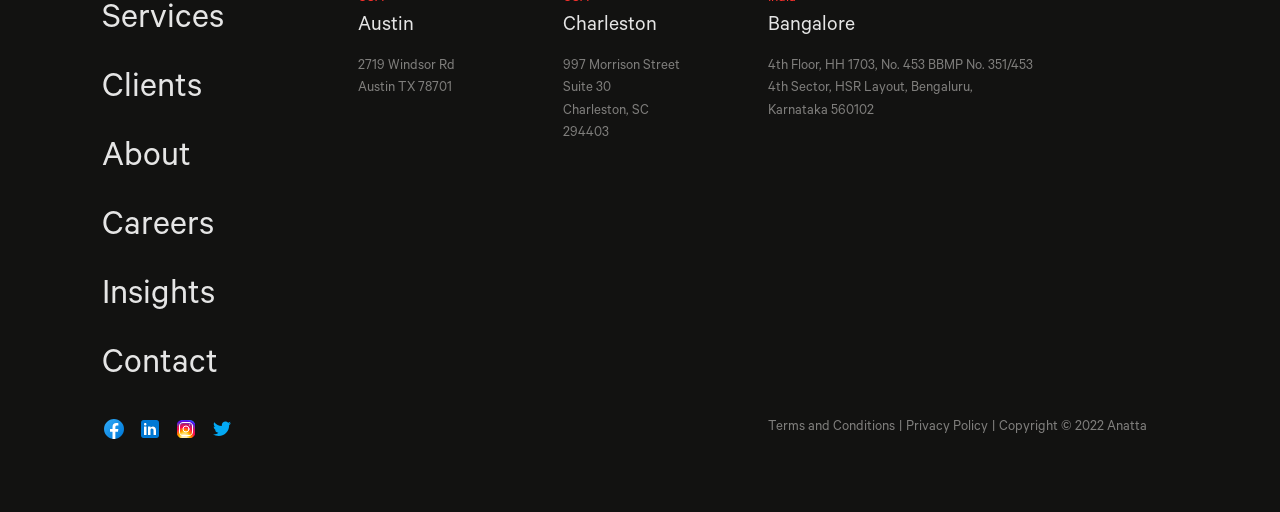Specify the bounding box coordinates of the area to click in order to follow the given instruction: "Go to About page."

[0.08, 0.275, 0.23, 0.379]